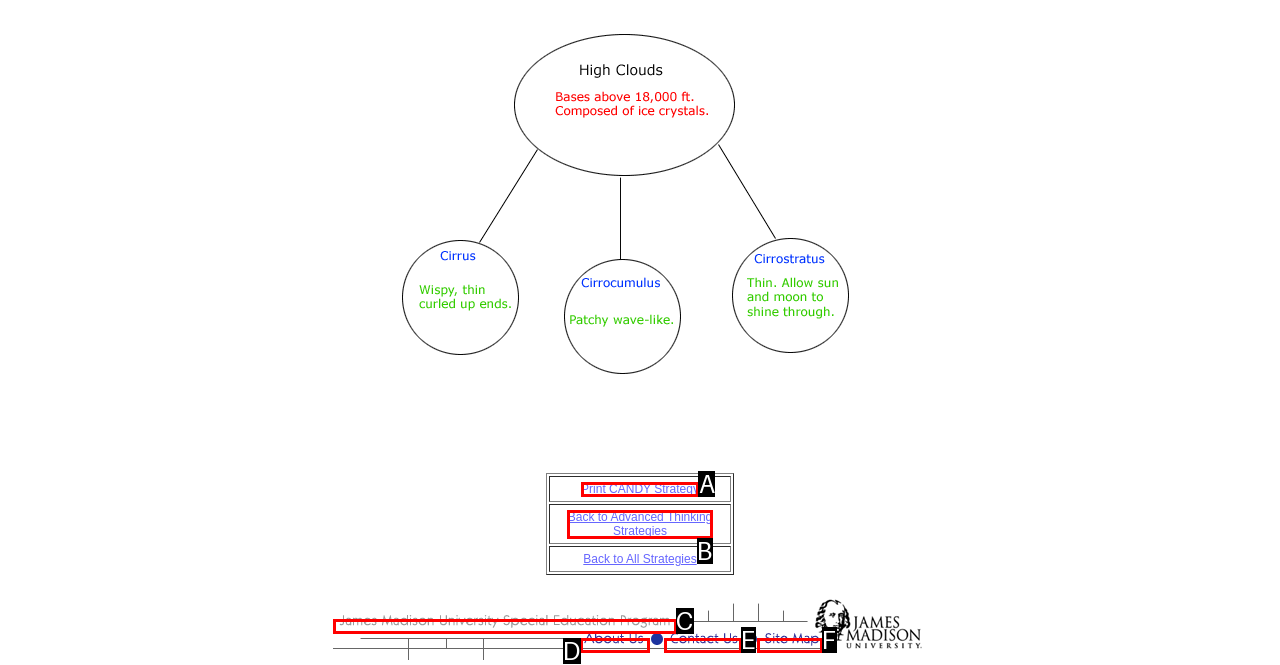Given the description: Back to Advanced Thinking Strategies, identify the matching option. Answer with the corresponding letter.

B